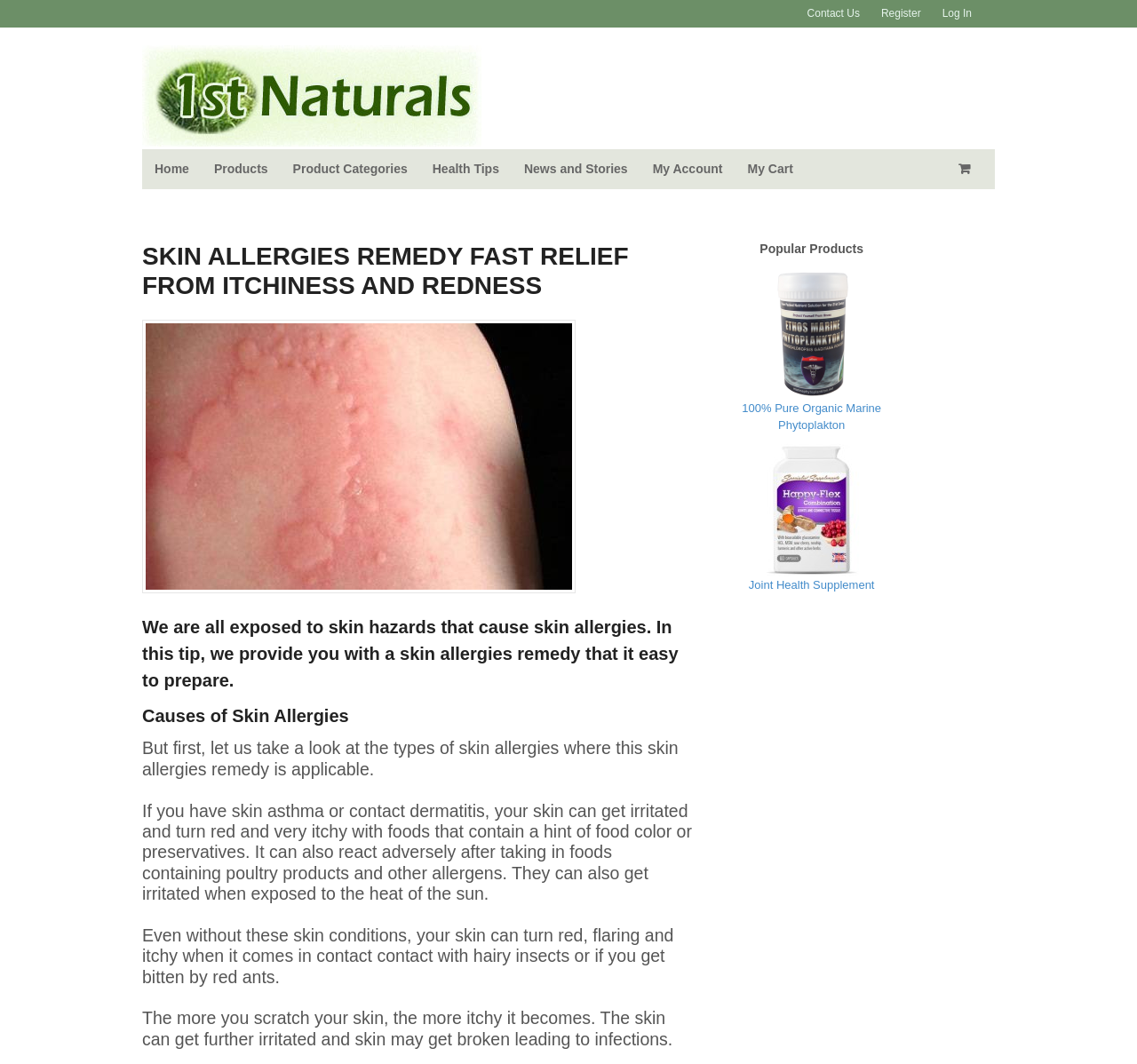What is the effect of scratching skin with allergies?
Using the image as a reference, give a one-word or short phrase answer.

More itchiness and infection